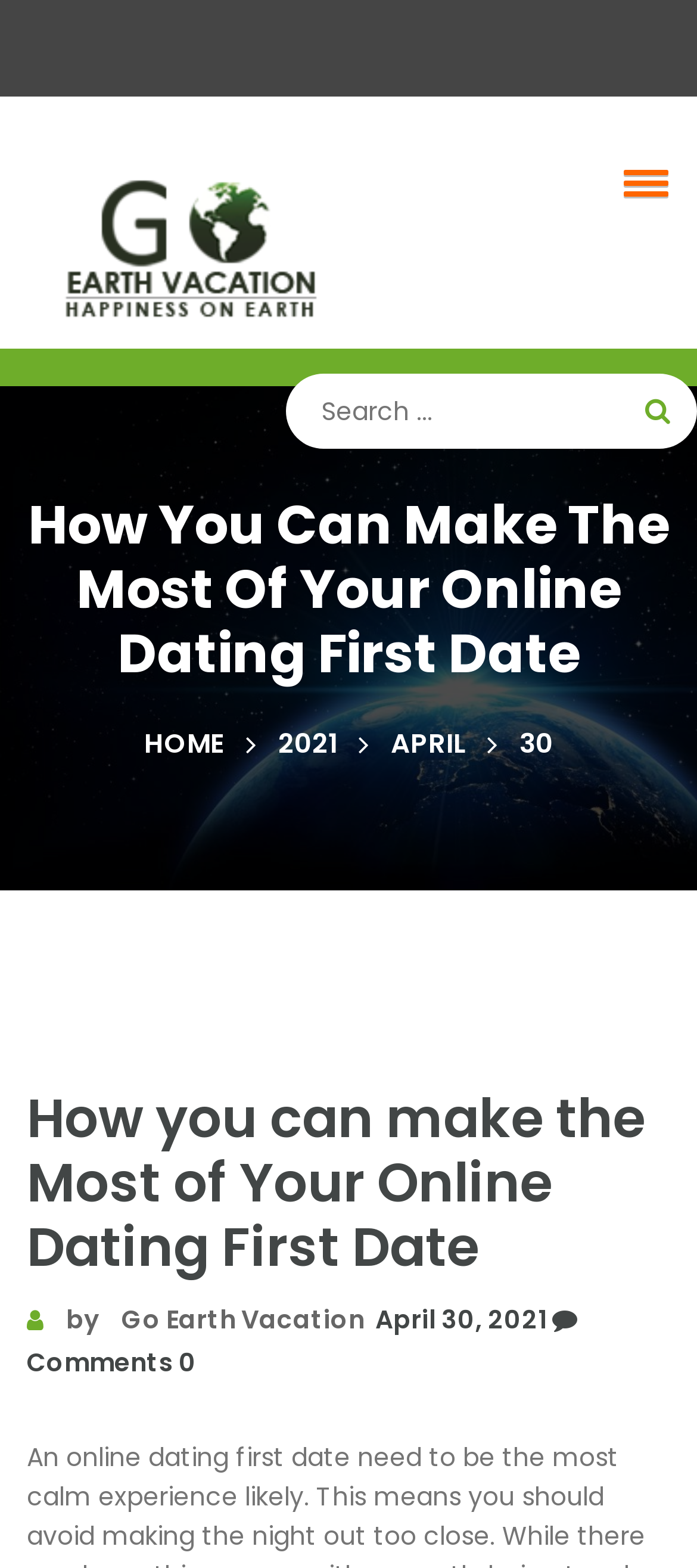What is the topic of the article?
Using the screenshot, give a one-word or short phrase answer.

Online Dating First Date